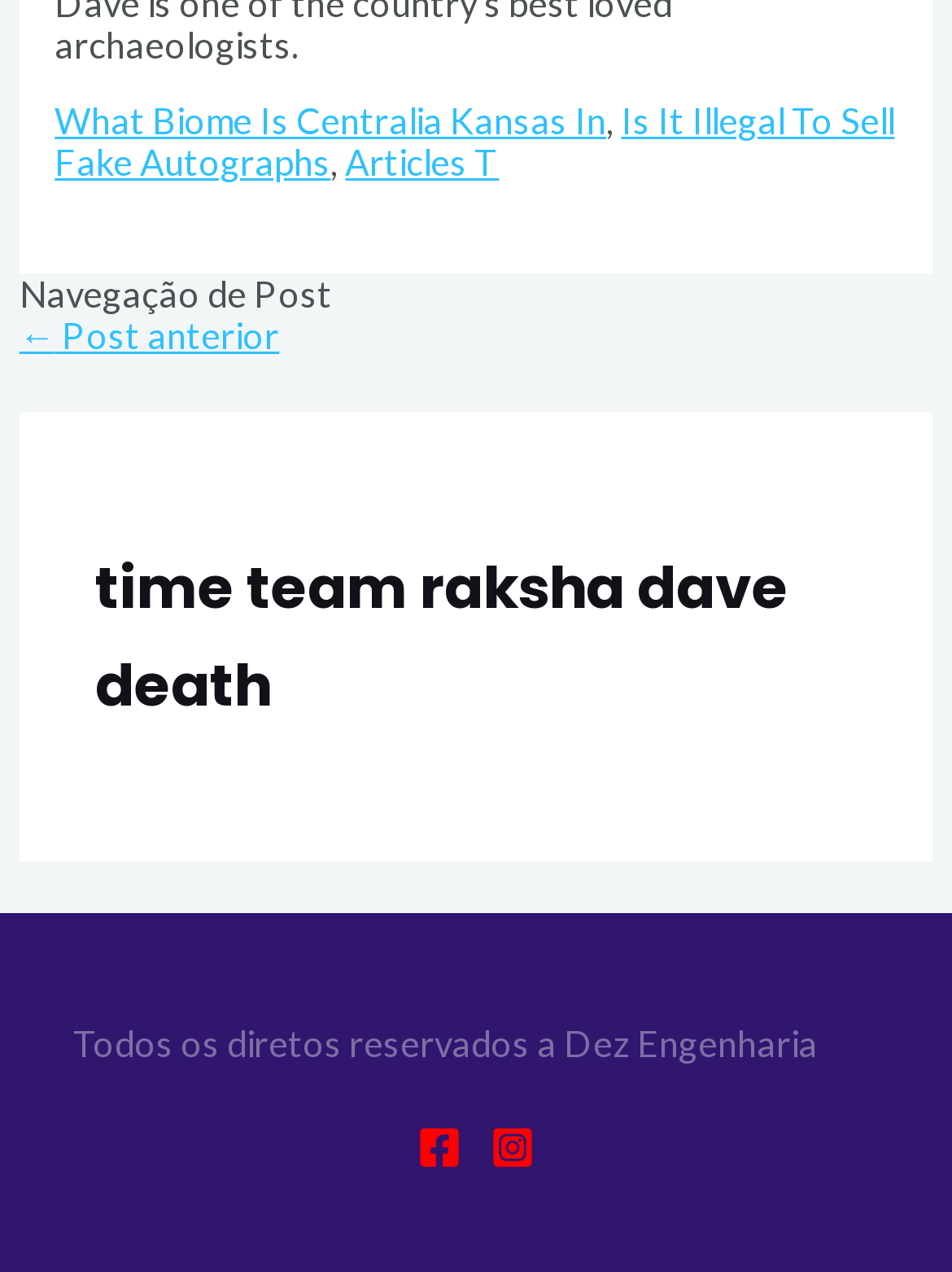What is the copyright information?
Please analyze the image and answer the question with as much detail as possible.

I found the copyright information by looking at the static text element at the bottom of the webpage, which contains the text 'Todos os diretos reservados a Dez Engenharia'.